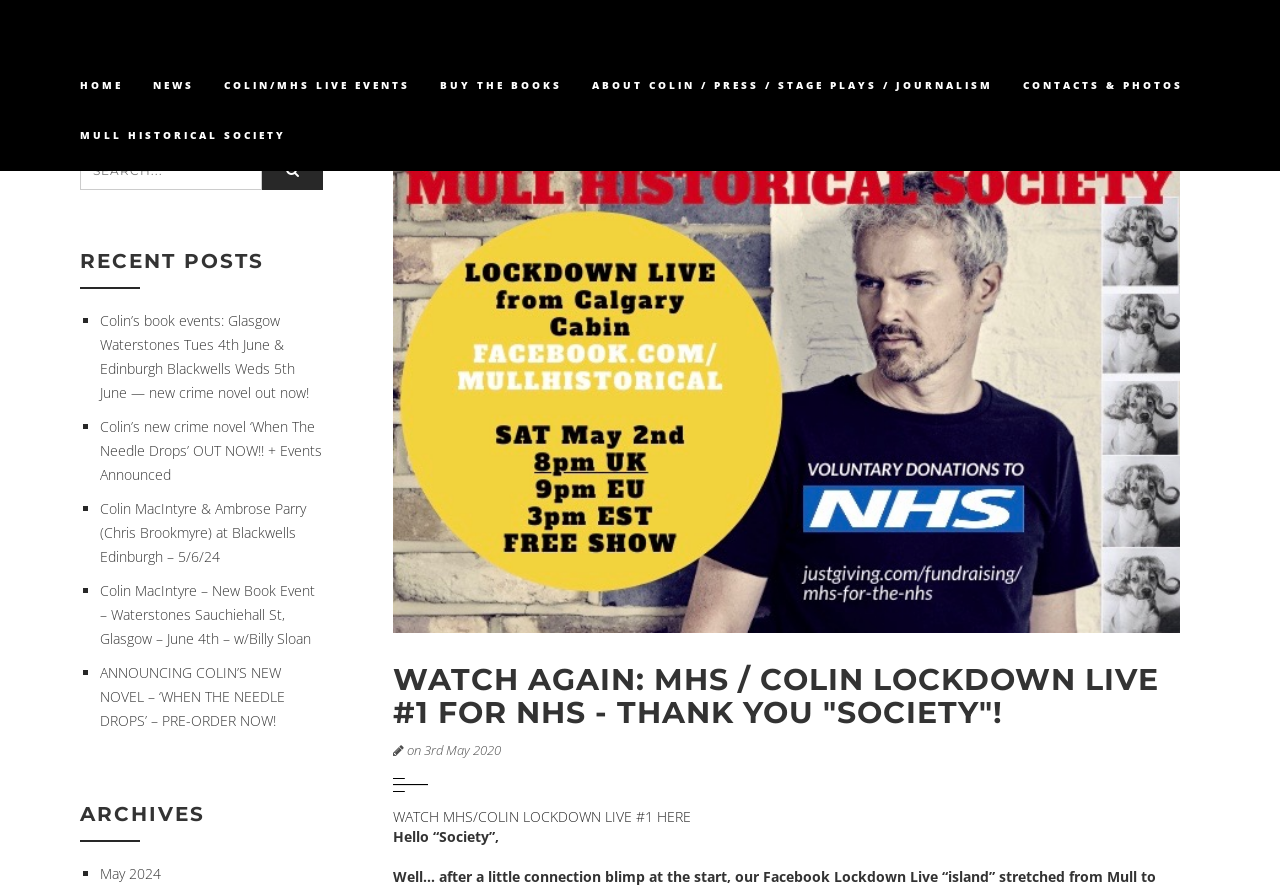Predict the bounding box coordinates of the UI element that matches this description: "Mull Historical Society". The coordinates should be in the format [left, top, right, bottom] with each value between 0 and 1.

[0.051, 0.124, 0.235, 0.18]